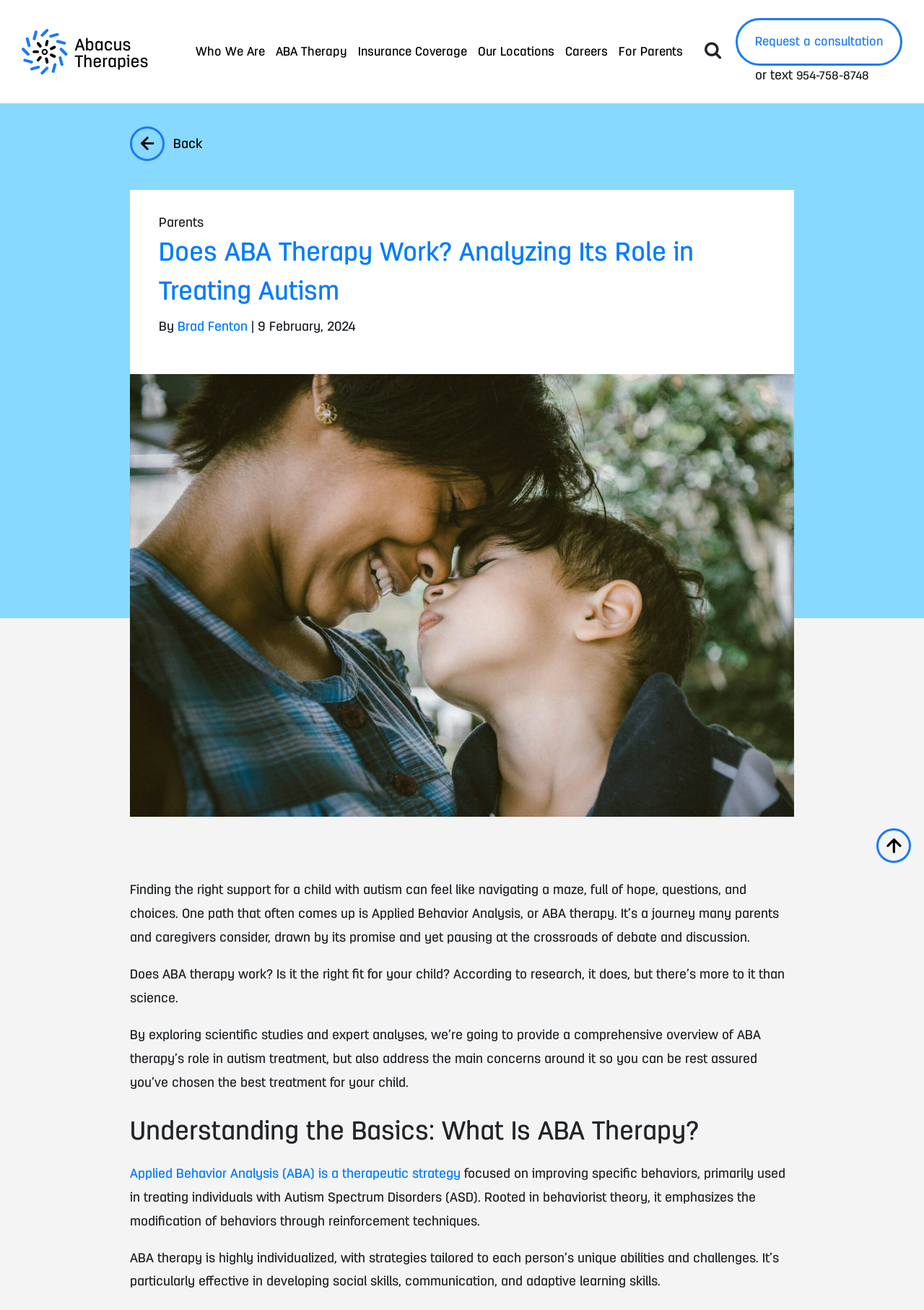Could you determine the bounding box coordinates of the clickable element to complete the instruction: "Read the article by Brad Fenton"? Provide the coordinates as four float numbers between 0 and 1, i.e., [left, top, right, bottom].

[0.192, 0.244, 0.268, 0.255]